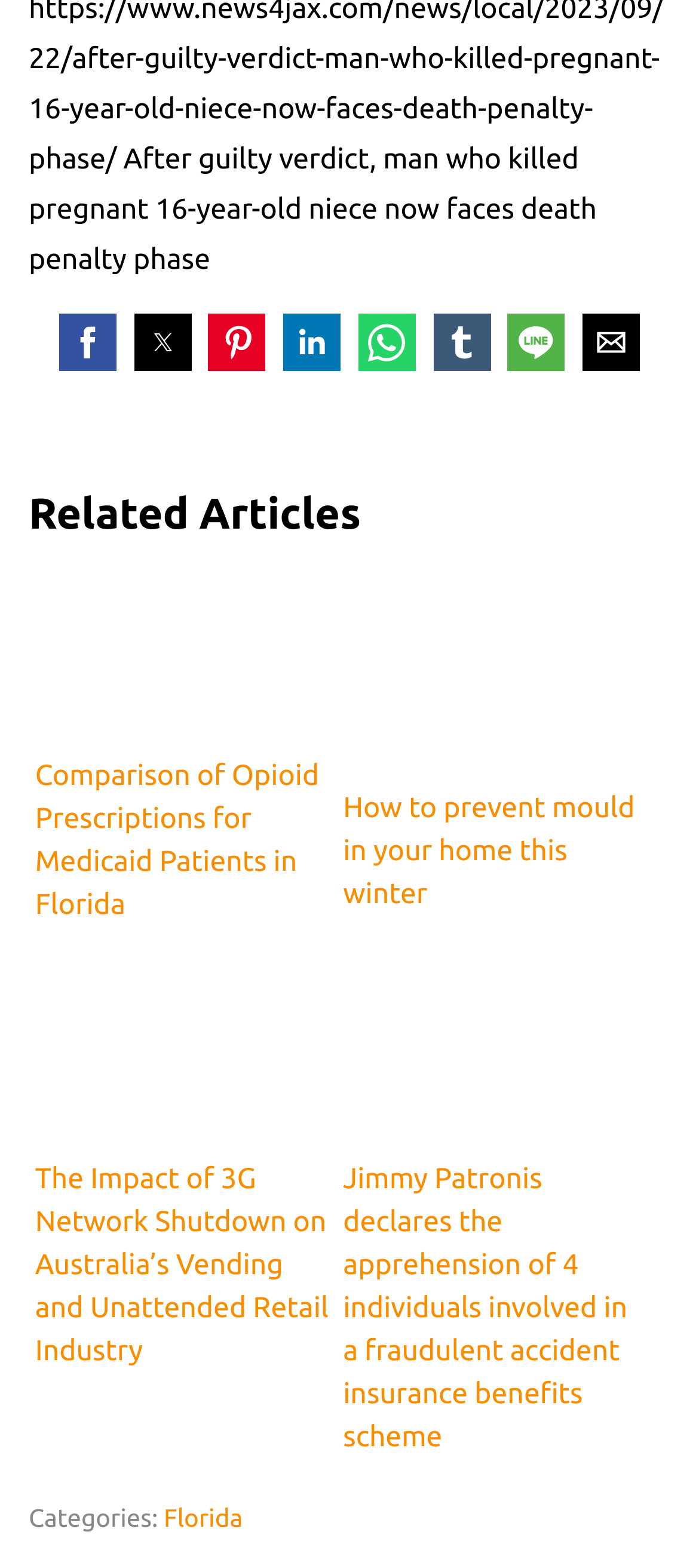Utilize the information from the image to answer the question in detail:
How many links are there in the 'Related Articles' section?

I counted the number of links under the 'Related Articles' section and found that there are 4 links: 'Comparison of Opioid Prescriptions for Medicaid Patients in Florida', 'How to prevent mould in your home this winter', 'The Impact of 3G Network Shutdown on Australia’s Vending and Unattended Retail Industry', and 'Jimmy Patronis declares the apprehension of 4 individuals involved in a fraudulent accident insurance benefits scheme'.